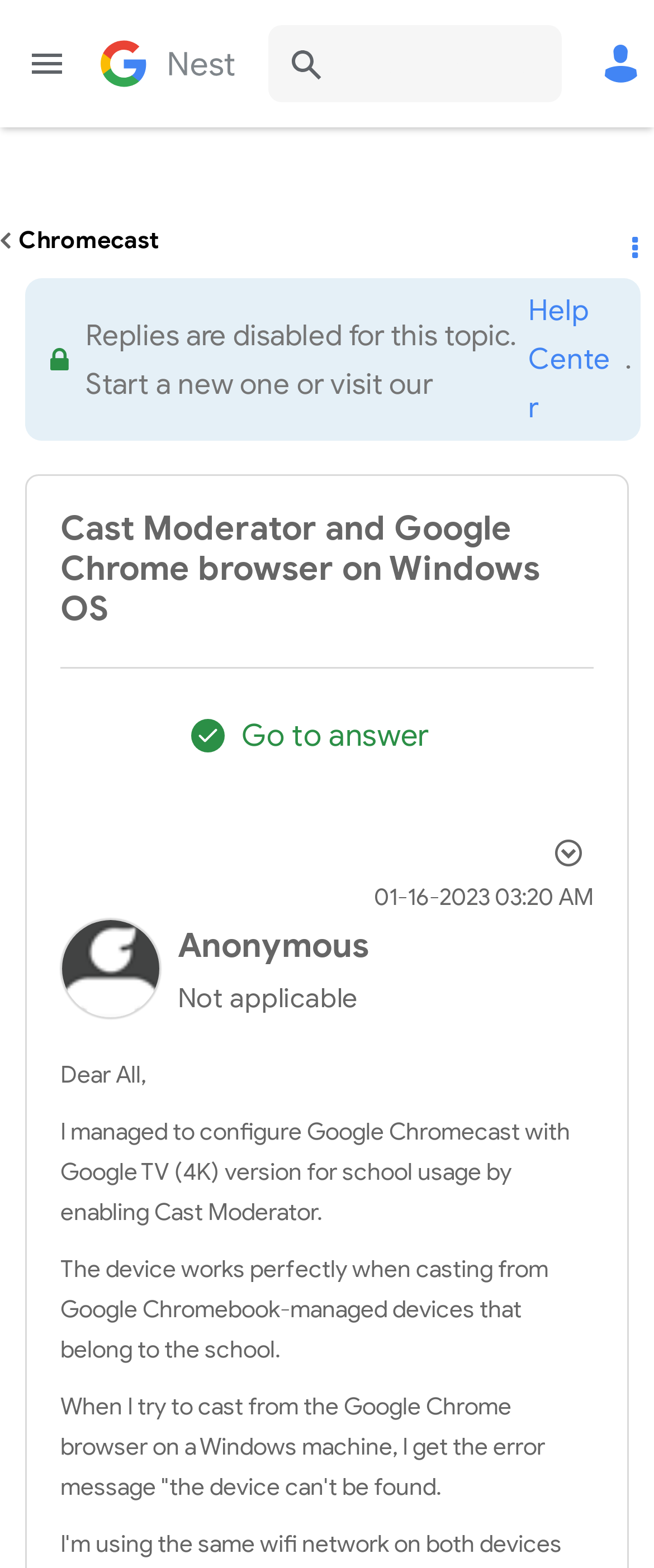Determine the bounding box coordinates of the region to click in order to accomplish the following instruction: "Click the 'Menu' button". Provide the coordinates as four float numbers between 0 and 1, specifically [left, top, right, bottom].

[0.013, 0.016, 0.131, 0.065]